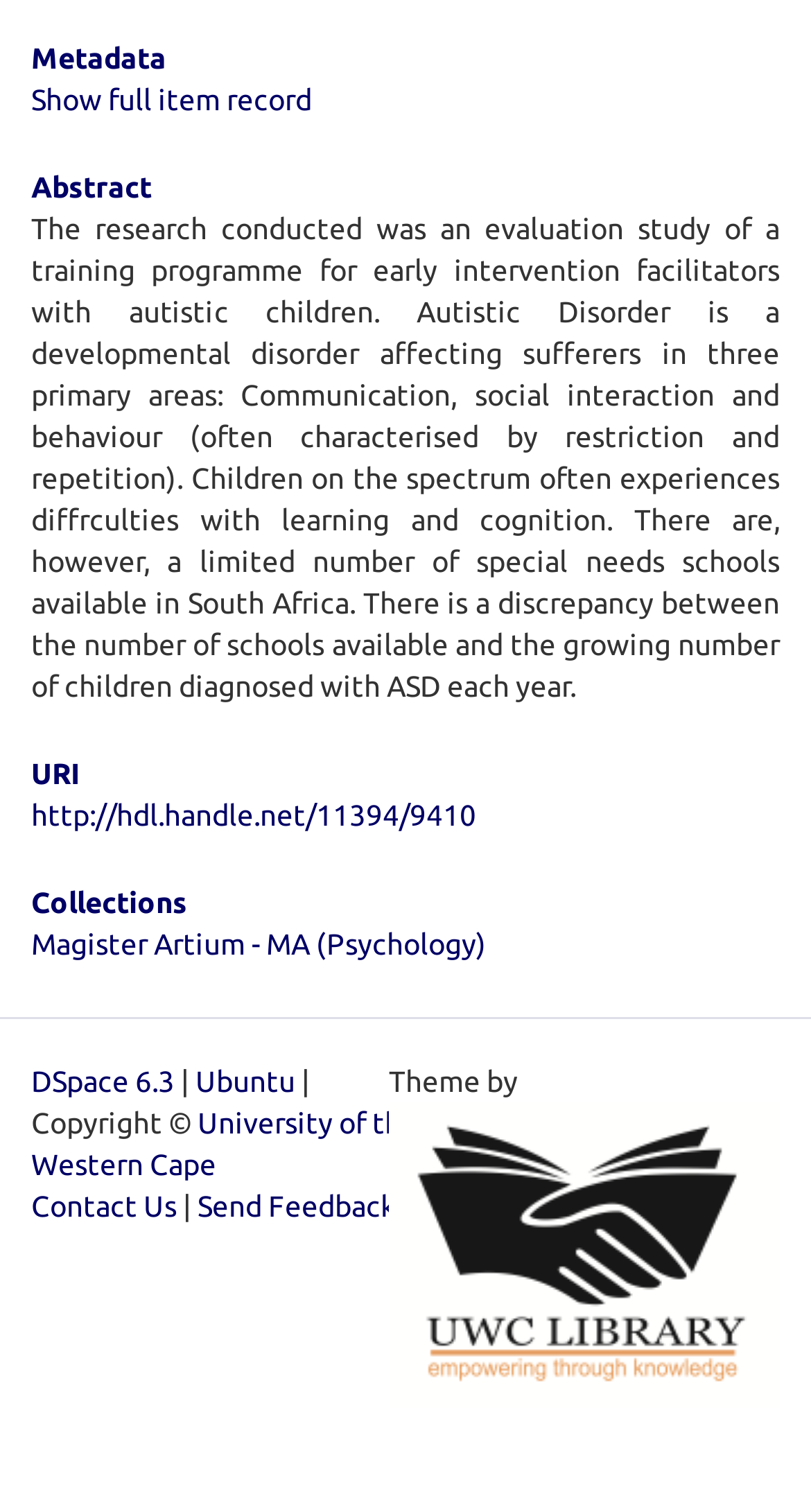Using the element description provided, determine the bounding box coordinates in the format (top-left x, top-left y, bottom-right x, bottom-right y). Ensure that all values are floating point numbers between 0 and 1. Element description: parent_node: Theme by title="@mire NV"

[0.479, 0.817, 0.962, 0.839]